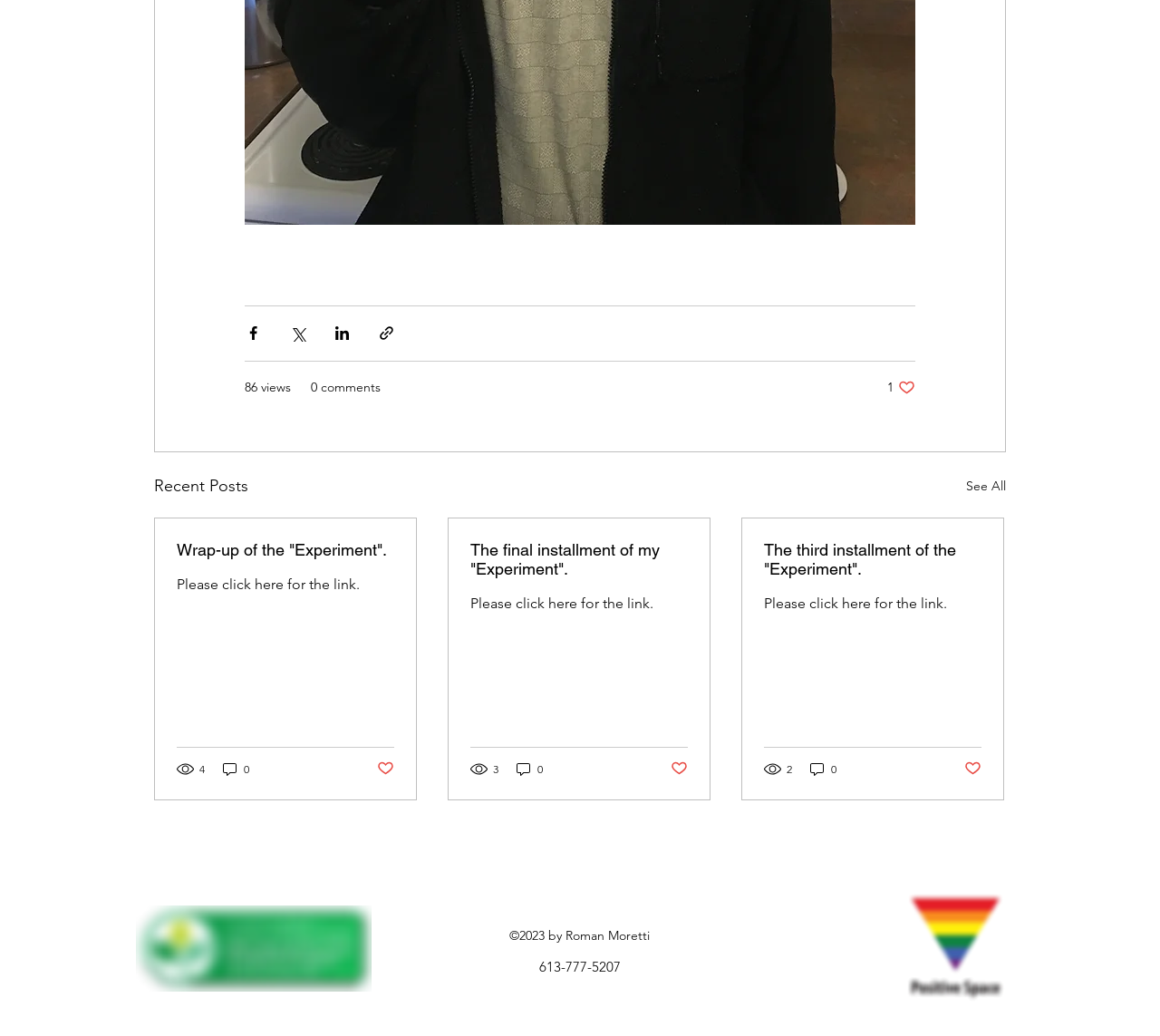Determine the bounding box of the UI component based on this description: "Wrap-up of the "Experiment".". The bounding box coordinates should be four float values between 0 and 1, i.e., [left, top, right, bottom].

[0.152, 0.521, 0.34, 0.54]